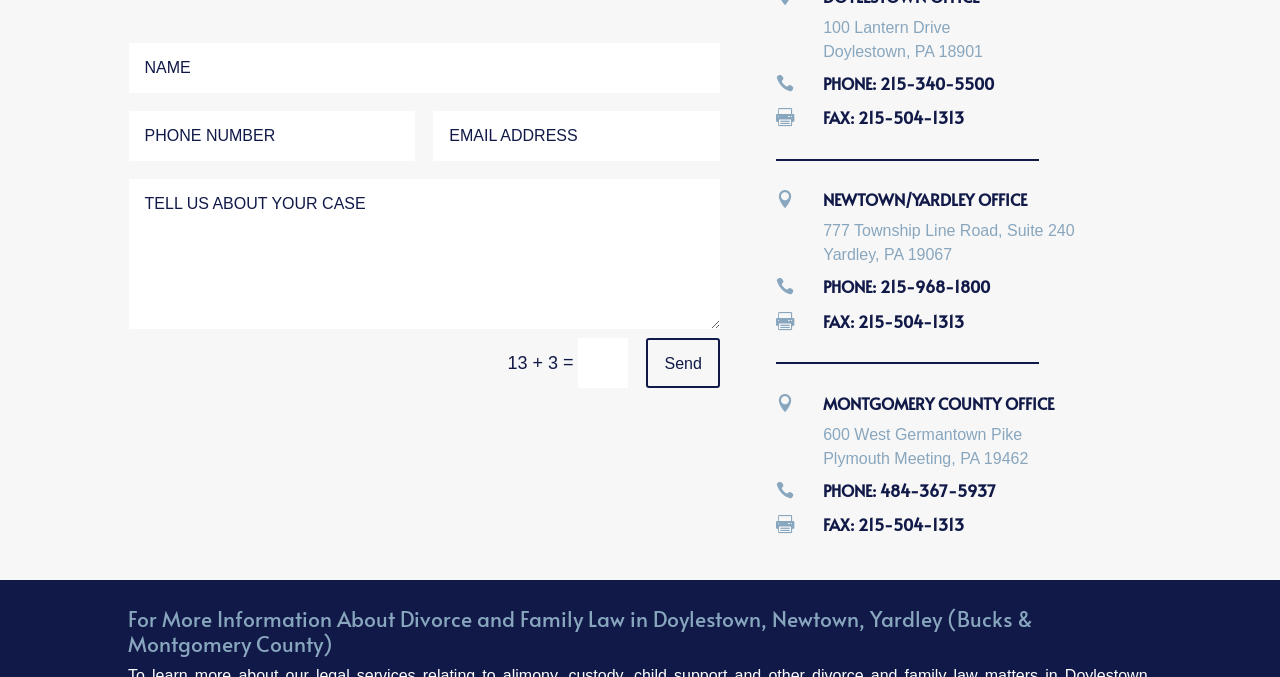What is the phone number of the Doylestown office?
Please give a detailed and thorough answer to the question, covering all relevant points.

I found the phone number by looking at the LayoutTable with the heading 'PHONE: 215-340-5500' and then finding the StaticText element that contains the phone number.